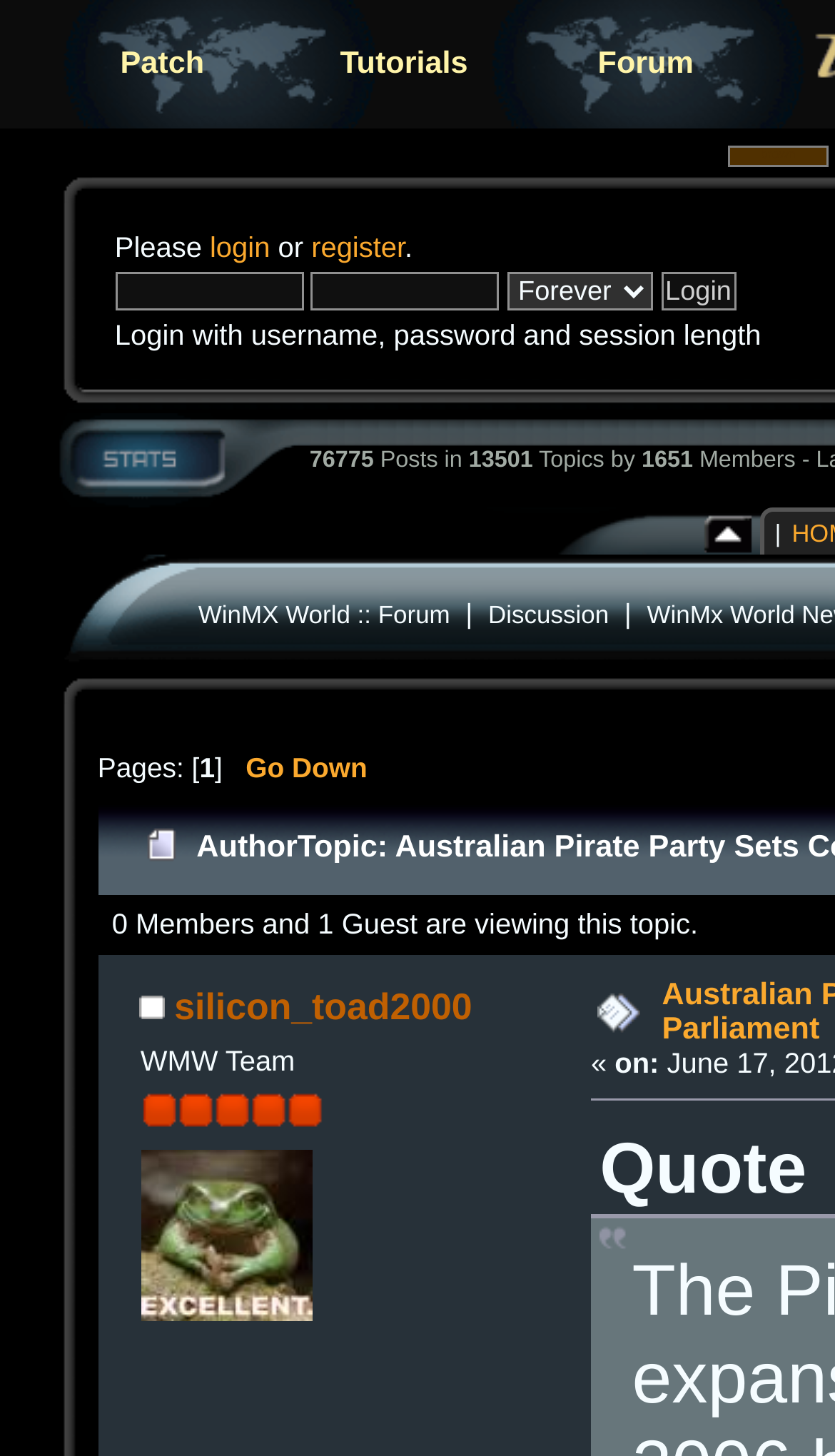Identify the bounding box coordinates of the region I need to click to complete this instruction: "Click the 'register' link".

[0.373, 0.159, 0.485, 0.181]